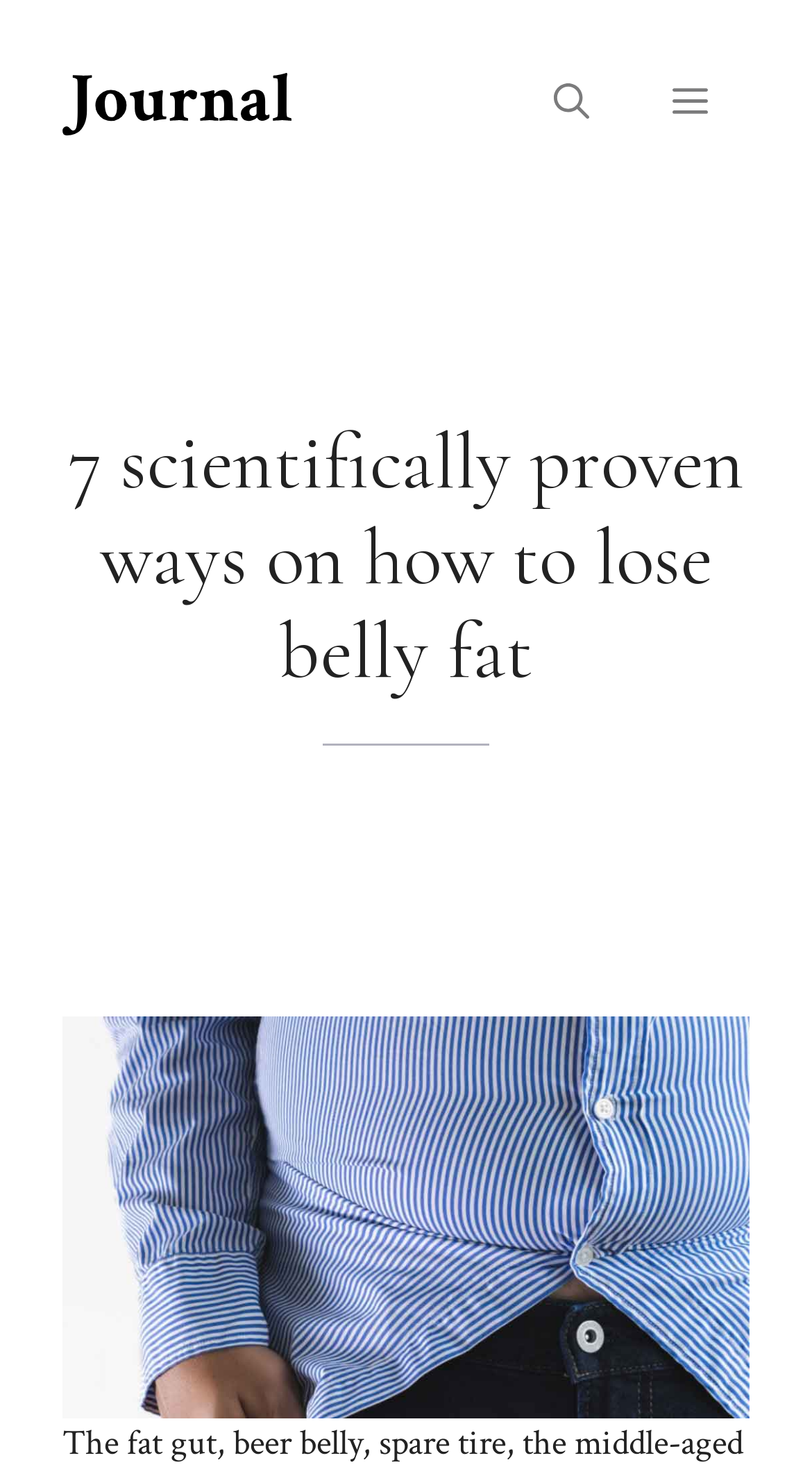Please find the bounding box coordinates (top-left x, top-left y, bottom-right x, bottom-right y) in the screenshot for the UI element described as follows: aria-label="Open search"

[0.631, 0.028, 0.777, 0.114]